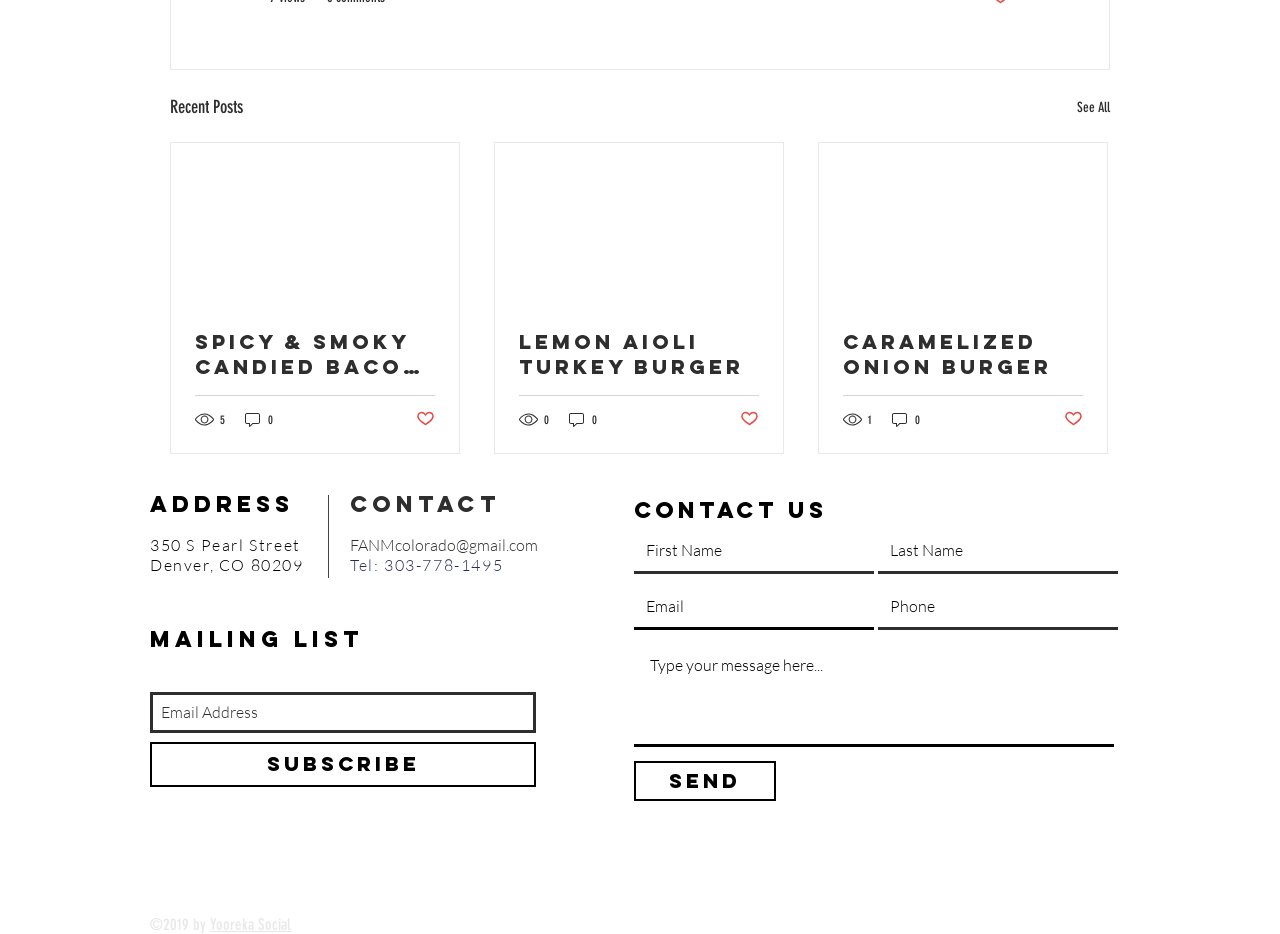Please look at the image and answer the question with a detailed explanation: What is the address of the restaurant?

I found the address by looking at the 'ADDRESS' section on the webpage, which lists the street address as 350 S Pearl Street, and the city and state as Denver, CO 80209.